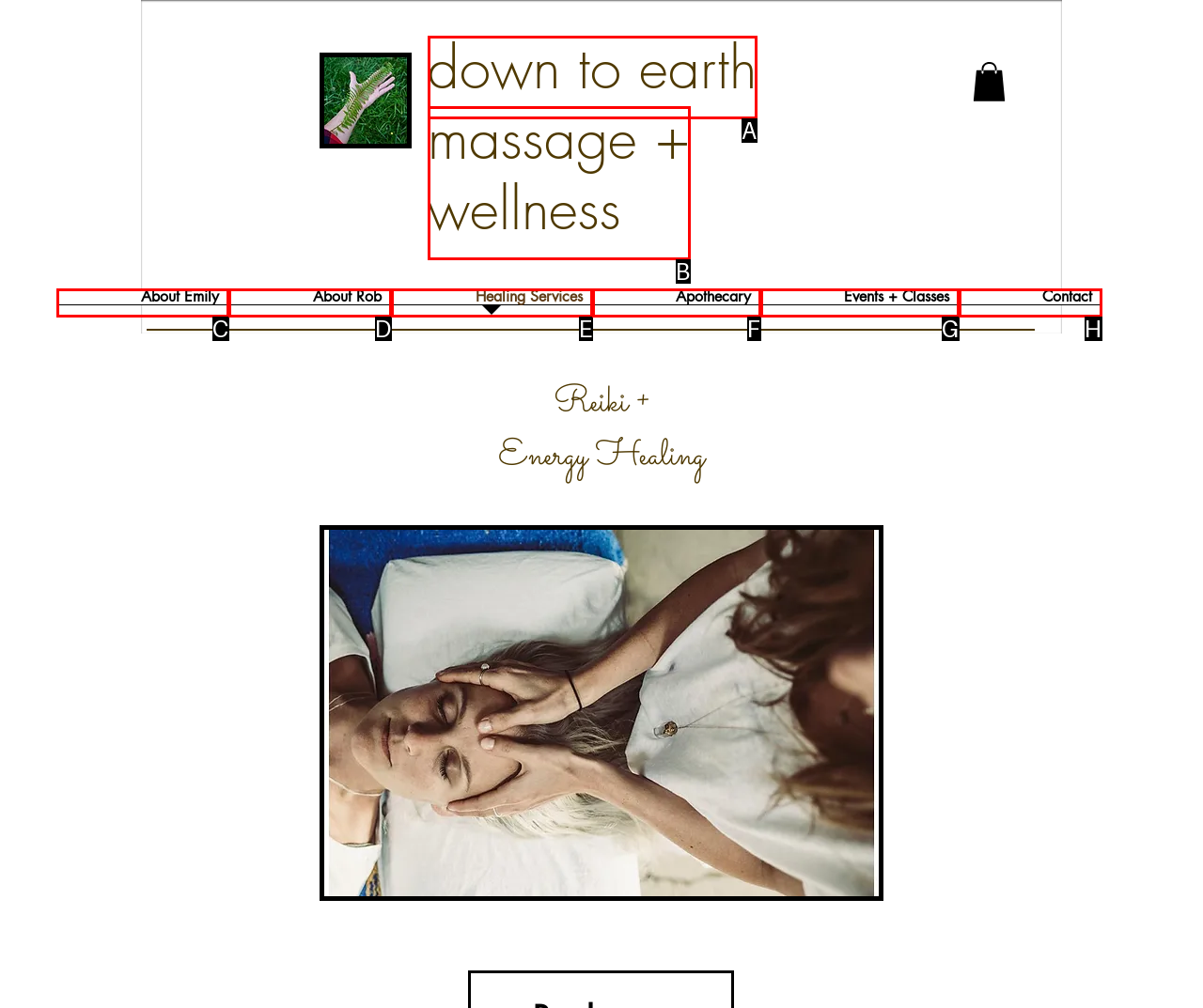Identify the option that corresponds to: Video Tutorials
Respond with the corresponding letter from the choices provided.

None